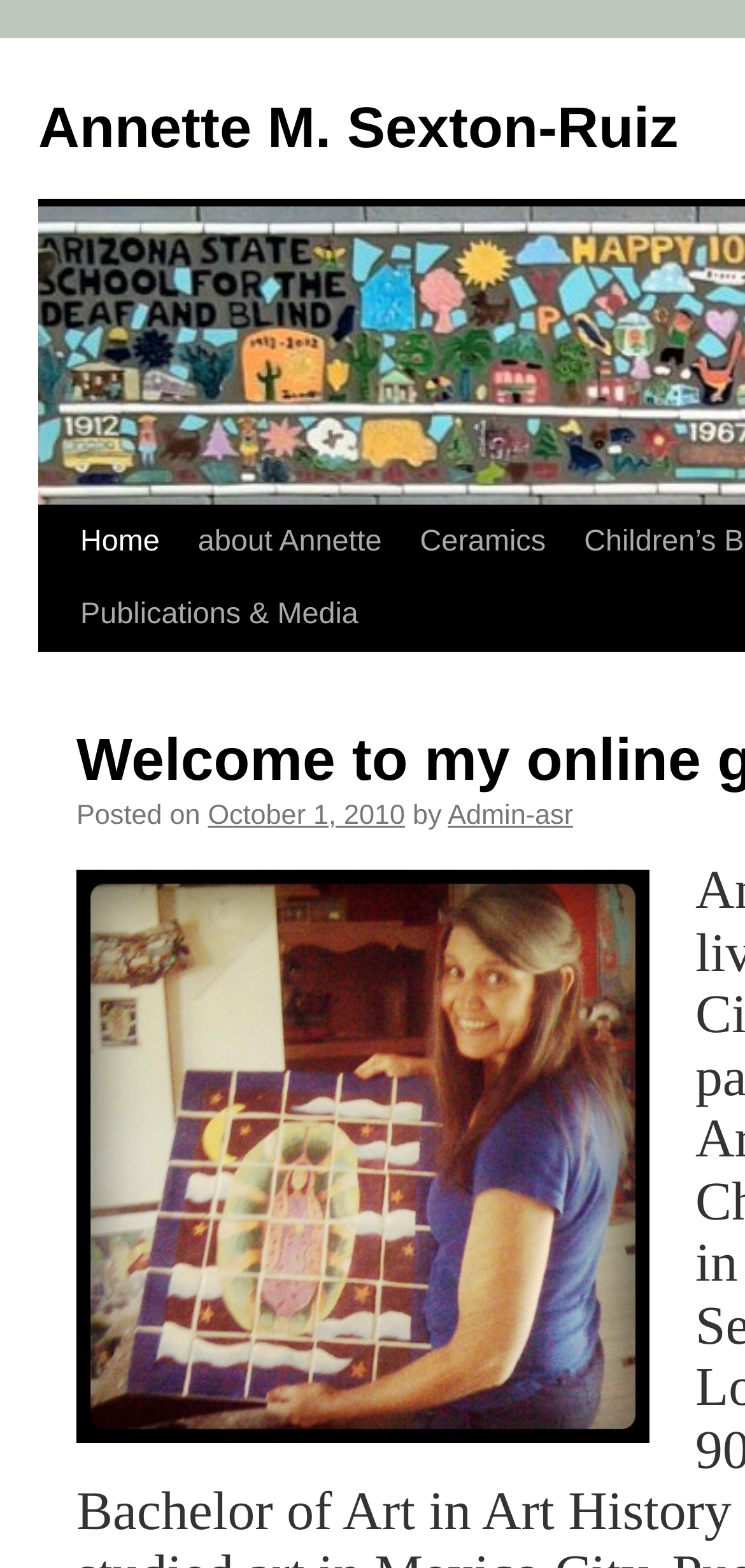Please determine the bounding box coordinates of the area that needs to be clicked to complete this task: 'read the post from October 1, 2010'. The coordinates must be four float numbers between 0 and 1, formatted as [left, top, right, bottom].

[0.279, 0.511, 0.544, 0.531]